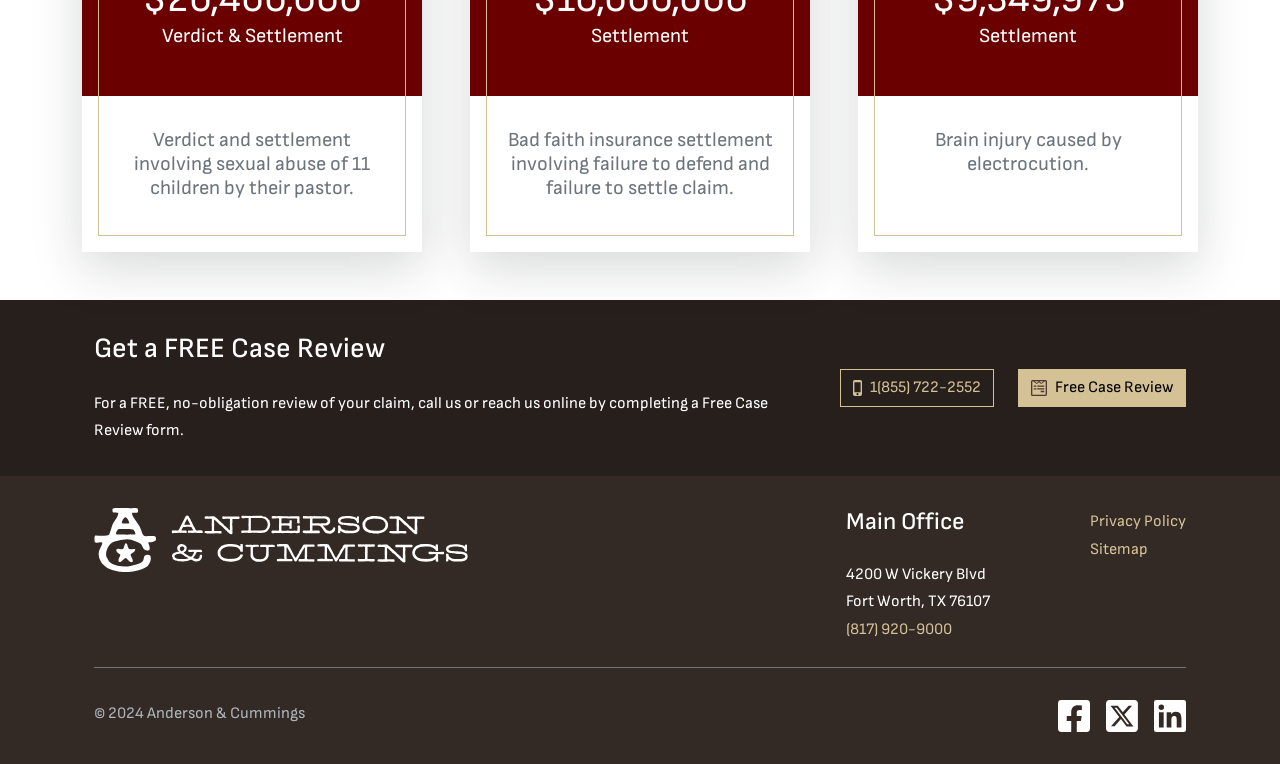Give a succinct answer to this question in a single word or phrase: 
What is the name of the law firm?

Anderson & Cummings